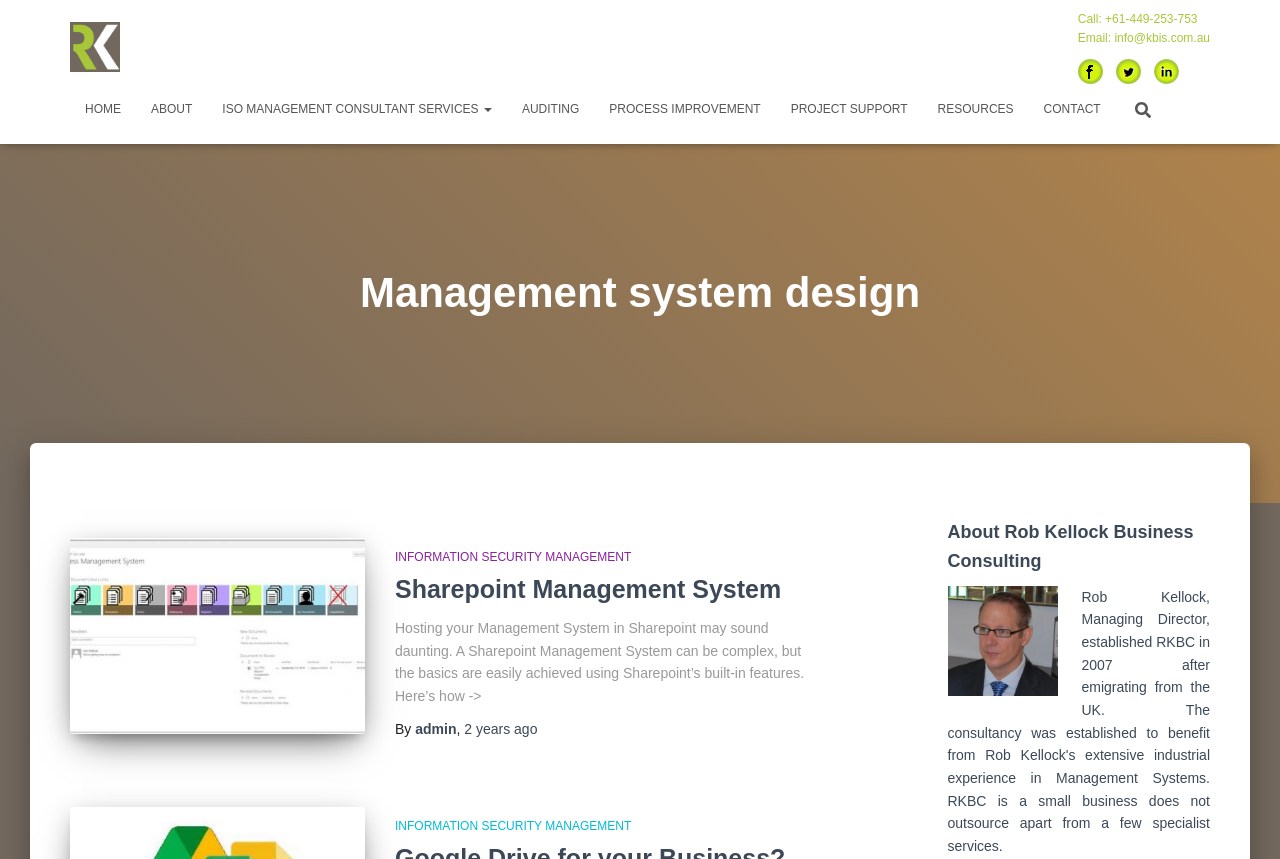Please provide the bounding box coordinates for the element that needs to be clicked to perform the following instruction: "Call the phone number". The coordinates should be given as four float numbers between 0 and 1, i.e., [left, top, right, bottom].

[0.842, 0.014, 0.936, 0.03]